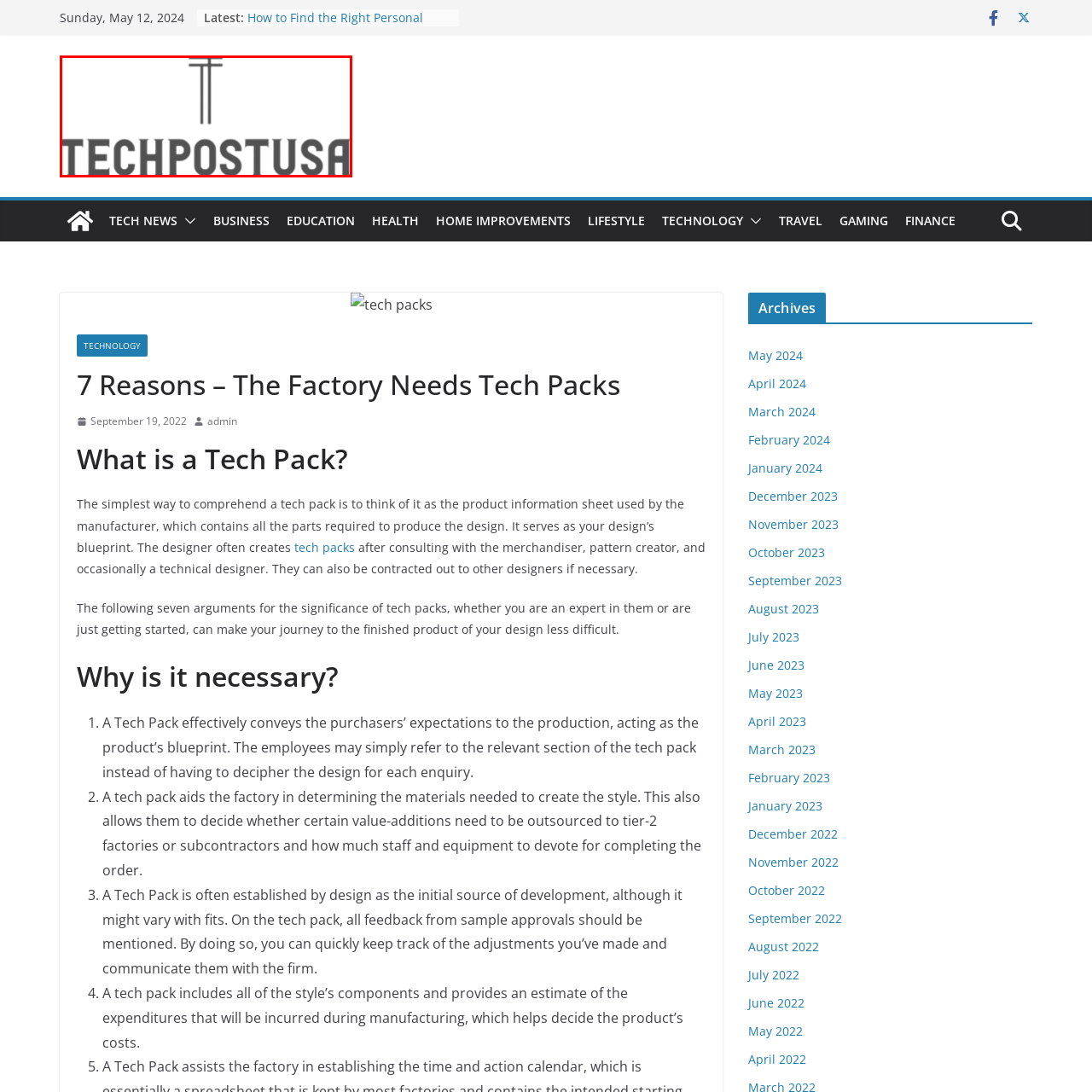Carefully analyze the image within the red boundary and describe it extensively.

The image showcases the logo of "Tech Post USA," a dynamic platform dedicated to delivering insightful content across various domains including technology, business, education, and sports. The logo features the text "TECHPOSTUSA" prominently, emphasizing a modern and clean design, indicative of the site’s focus on contemporary topics and trends. Its minimalist style reflects a commitment to clarity and innovation, drawing attention to the platform's goal of engaging and informing its audience about important developments and insights in these fields.